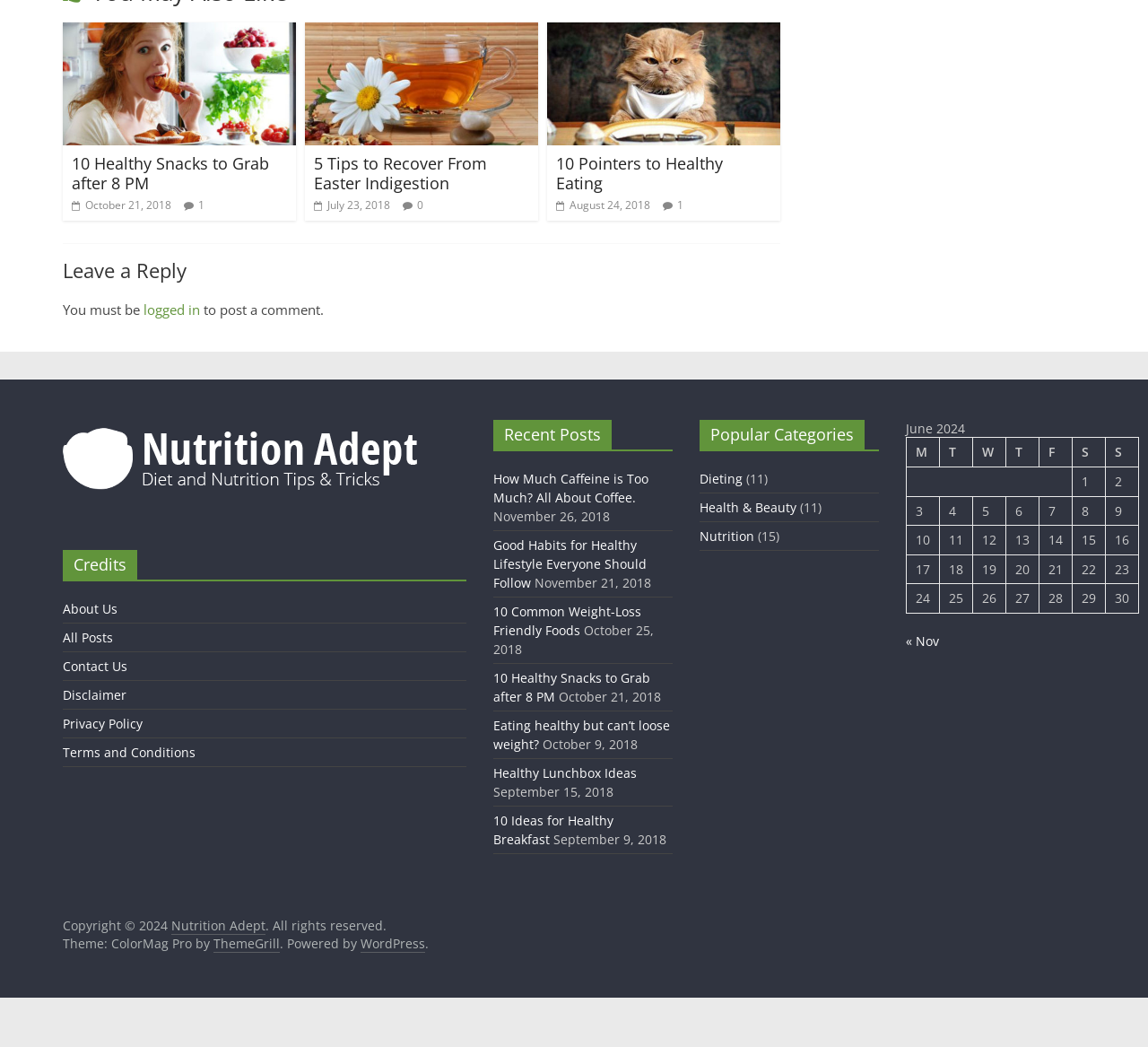Answer the following inquiry with a single word or phrase:
What is the purpose of the table in the webpage?

To display a calendar